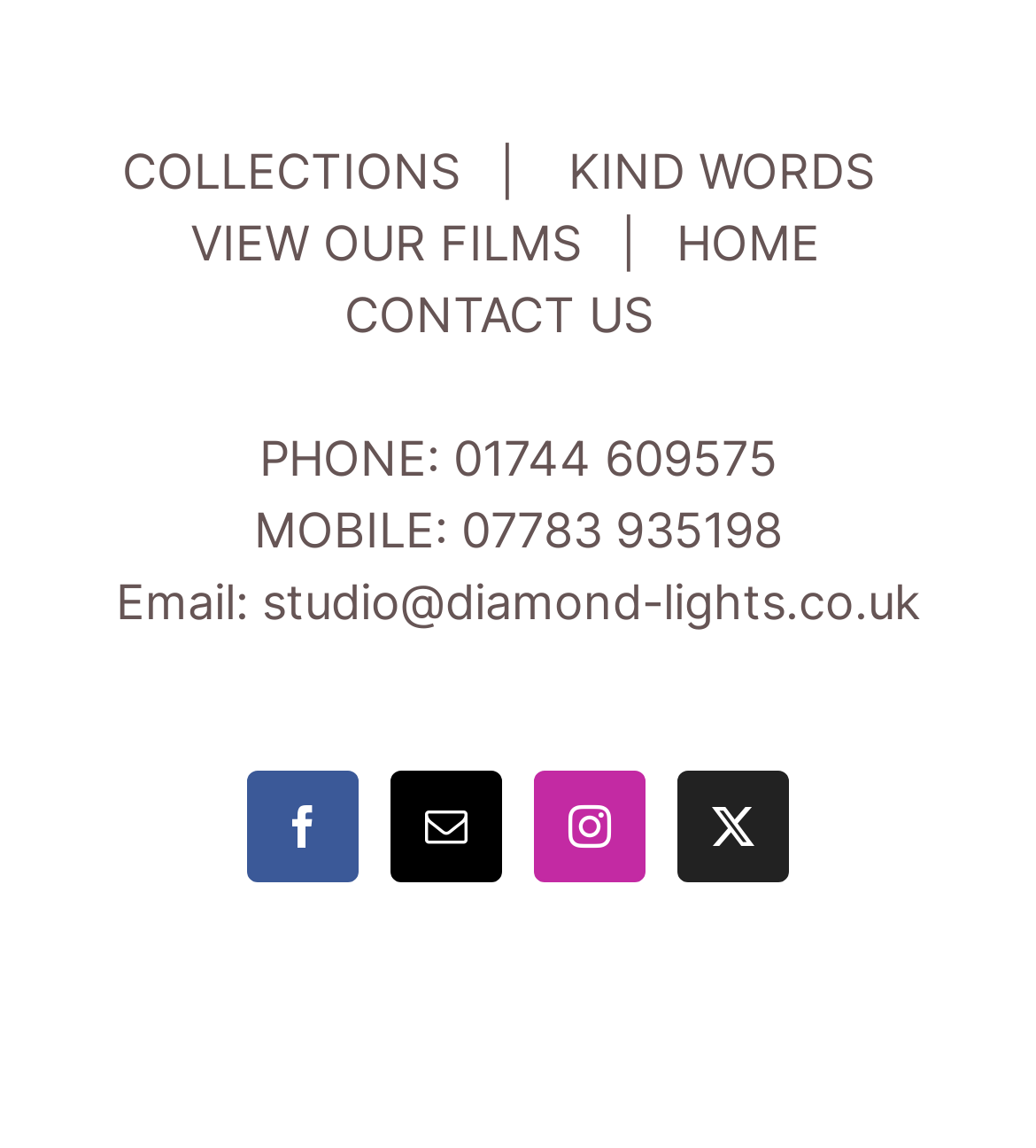Please give a short response to the question using one word or a phrase:
How many navigation links are there in the top section?

5